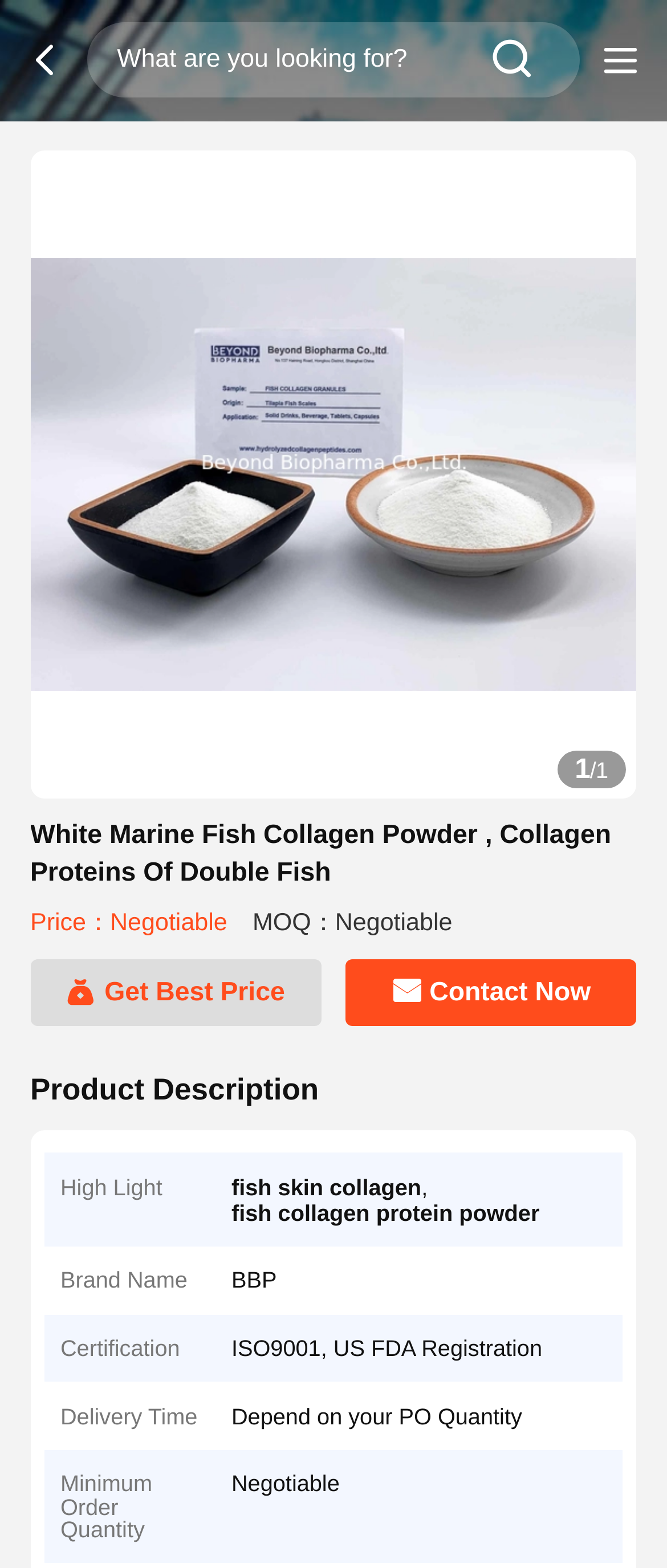What is the minimum order quantity?
Answer briefly with a single word or phrase based on the image.

Negotiable